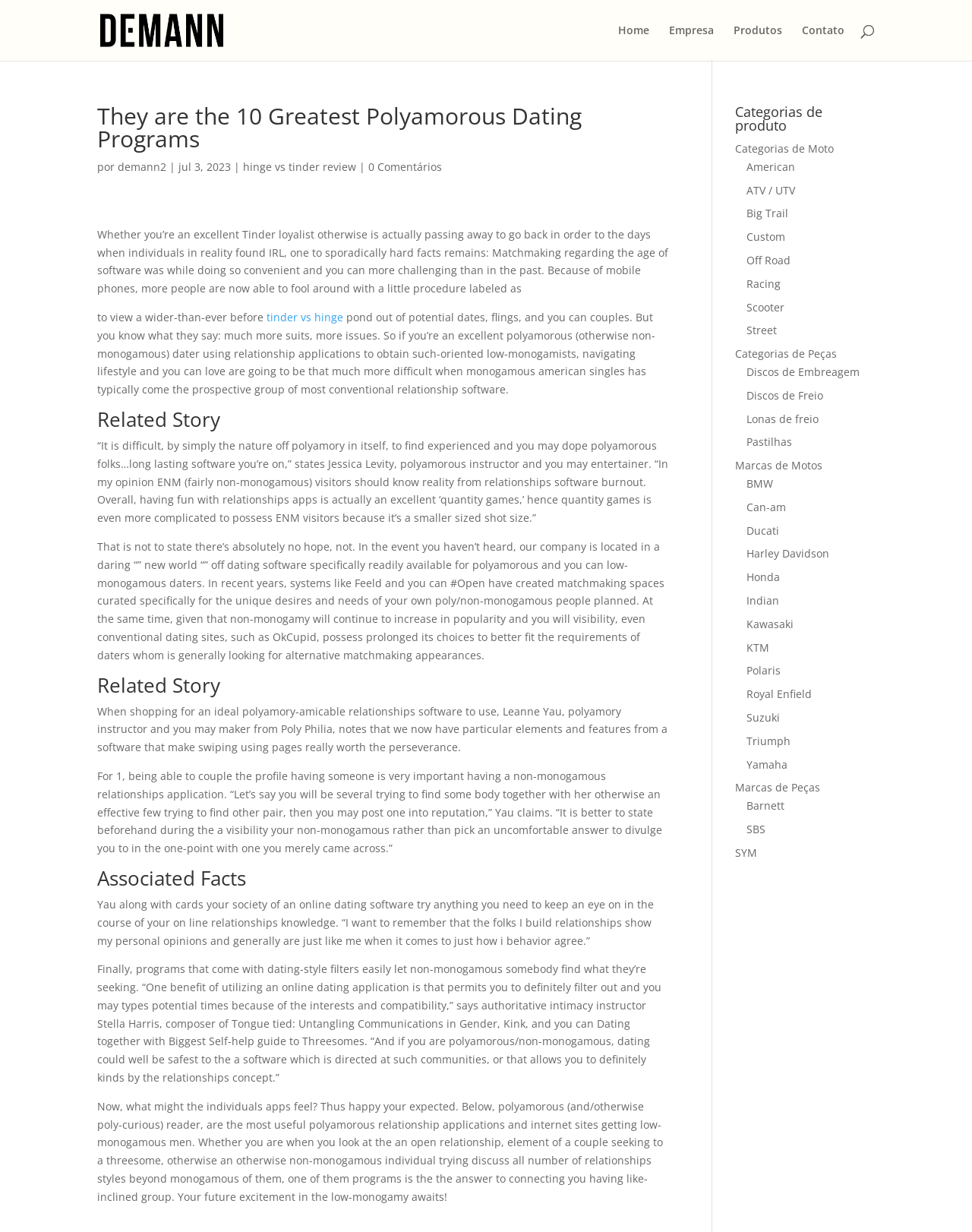Specify the bounding box coordinates of the area to click in order to follow the given instruction: "read the article about polyamorous dating programs."

[0.1, 0.085, 0.689, 0.994]